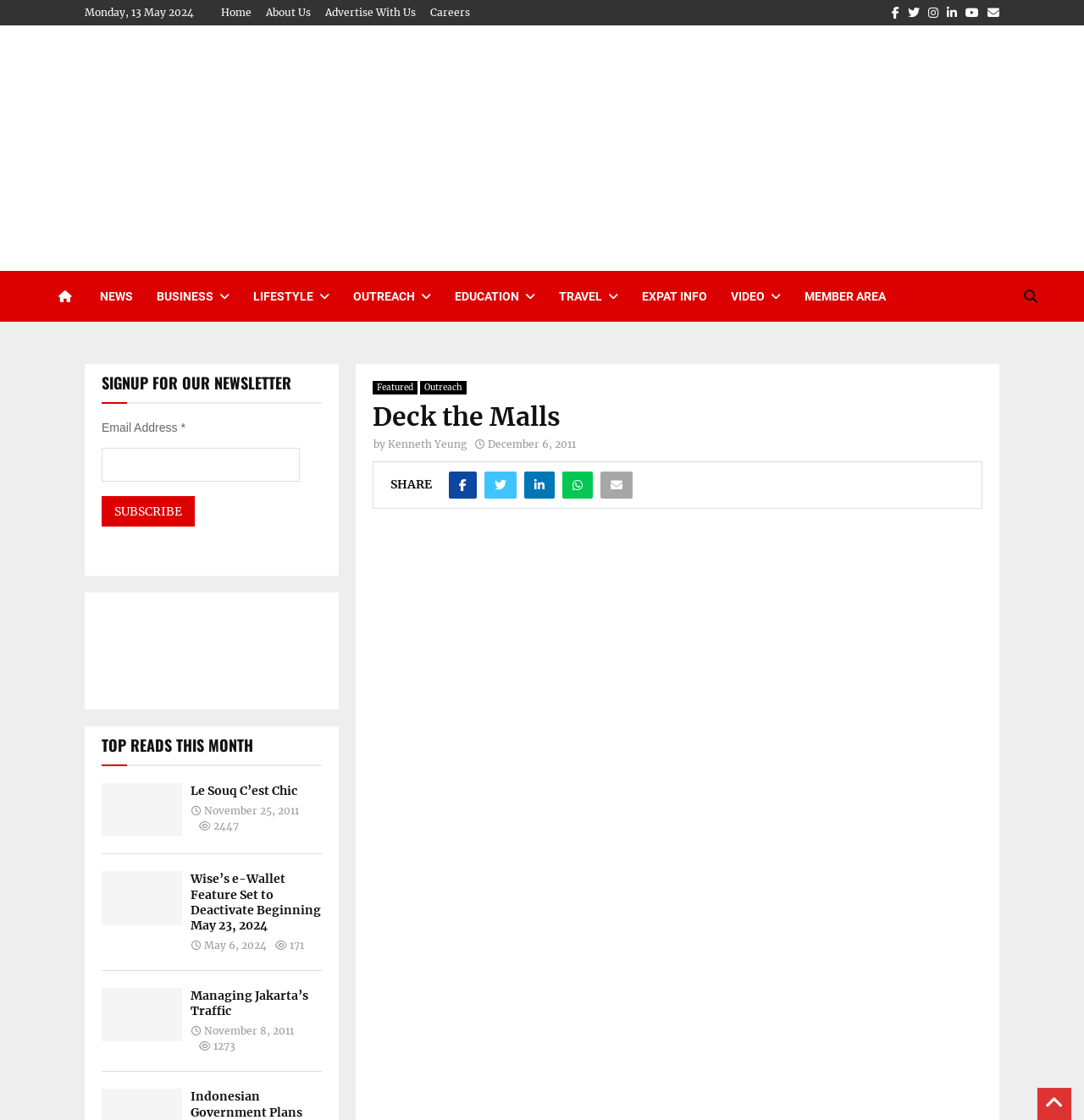Explain the webpage's layout and main content in detail.

This webpage is titled "Deck the Malls – Indonesia Expat" and has a prominent header section at the top with a logo and navigation links. The logo is an image with the text "Indonesia Expat" next to it. Below the logo, there are several links to social media platforms, including Facebook, Twitter, Instagram, LinkedIn, and YouTube.

The main content area is divided into several sections. The first section has a heading "Deck the Malls" and an article written by Kenneth Yeung, dated December 6, 2011. The article has a "SHARE" button and several social media links below it.

To the right of the article, there is a section with a heading "SIGNUP FOR OUR NEWSLETTER" and a form to input an email address. Below the form, there are two small images.

Further down the page, there is a section with a heading "TOP READS THIS MONTH" and three articles listed below it. Each article has a title, a link to the full article, and a timestamp indicating when it was published. The articles are listed in a vertical column, with the most recent article at the top.

The webpage has a clean and organized layout, with clear headings and concise text. The use of images and icons adds visual interest to the page. Overall, the webpage appears to be a news or blog website focused on expat life in Indonesia.